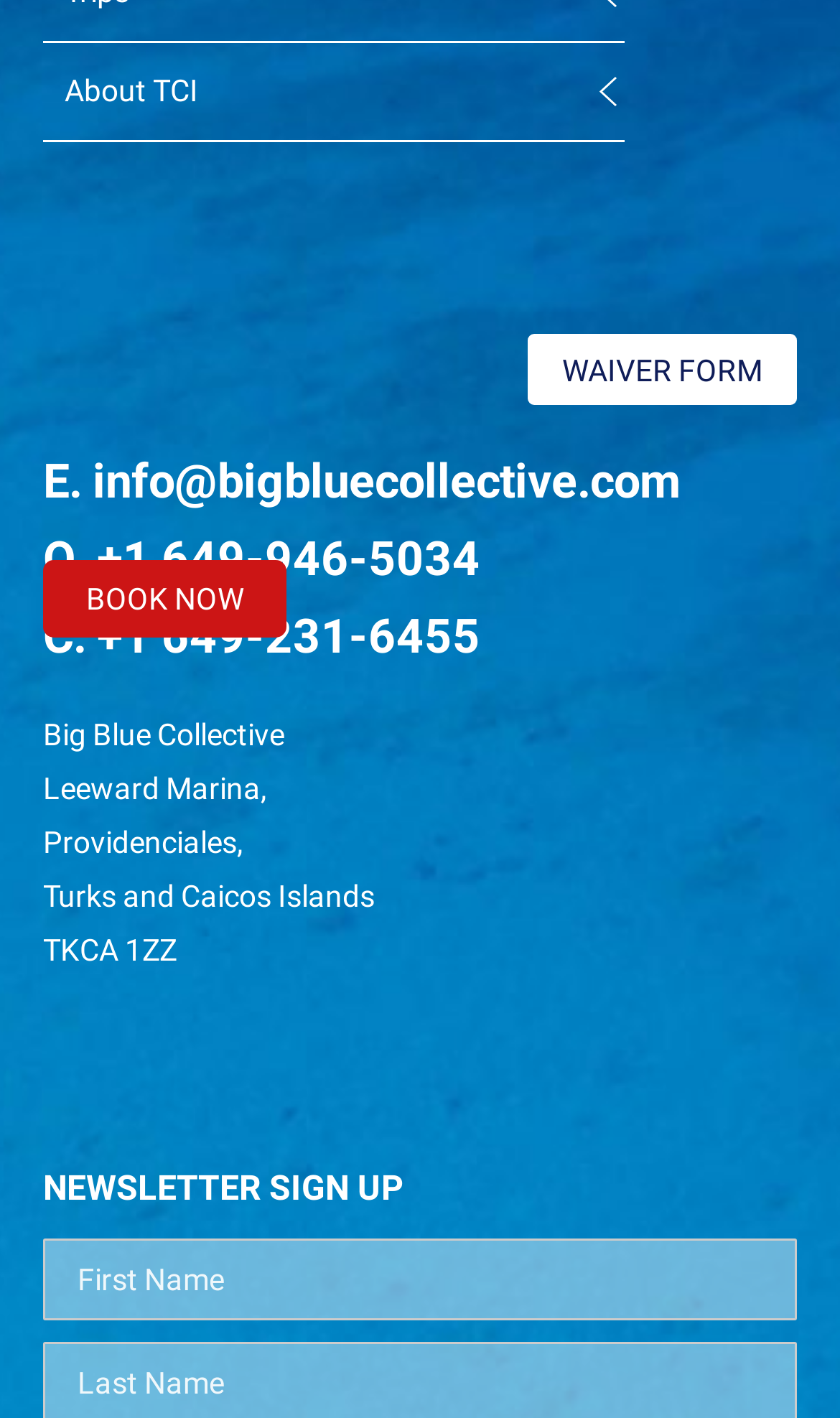Respond to the following query with just one word or a short phrase: 
What is the company name?

Big Blue Collective